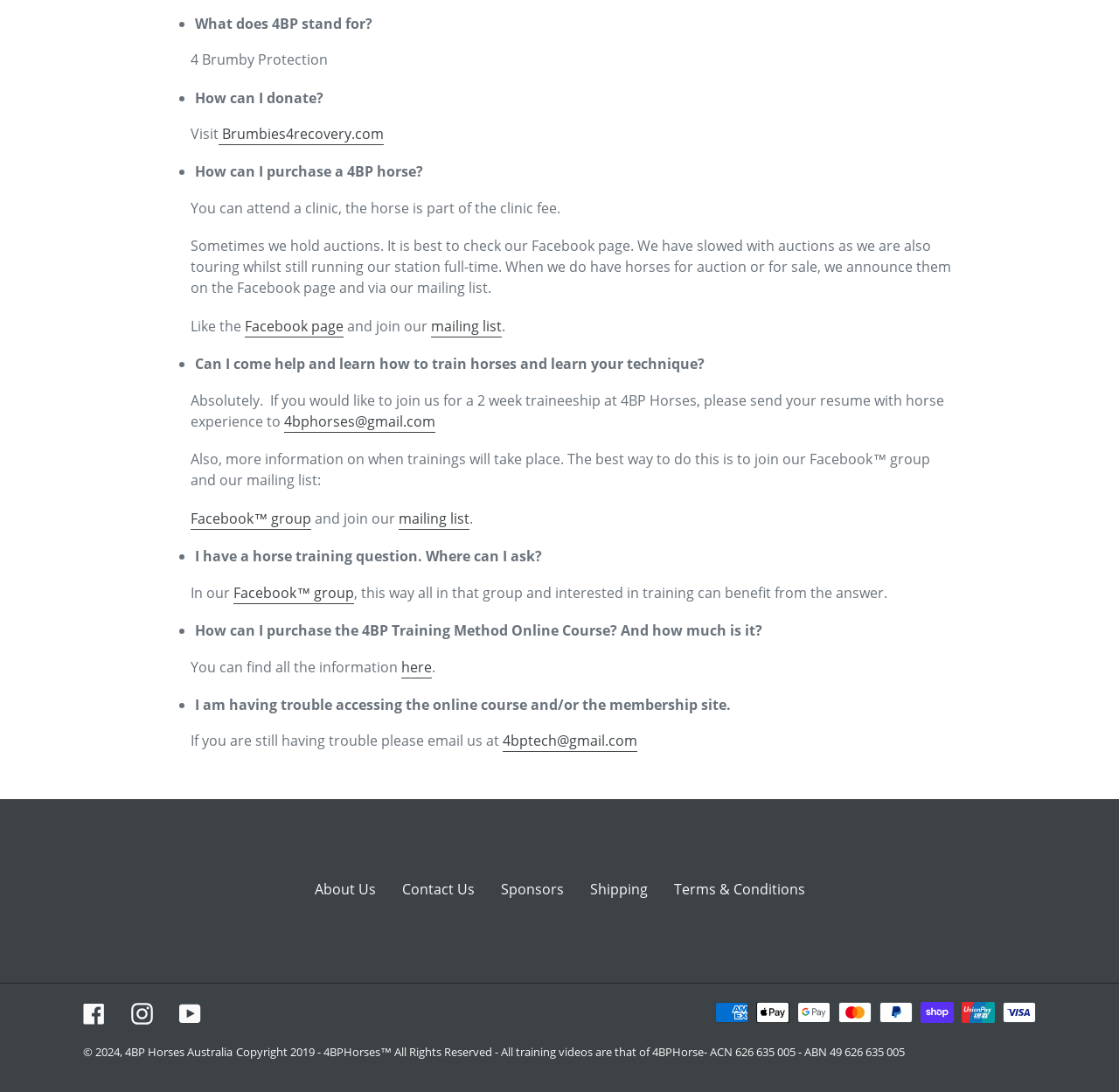Find the bounding box coordinates of the element to click in order to complete the given instruction: "Purchase the 4BP Training Method Online Course."

[0.359, 0.602, 0.386, 0.621]